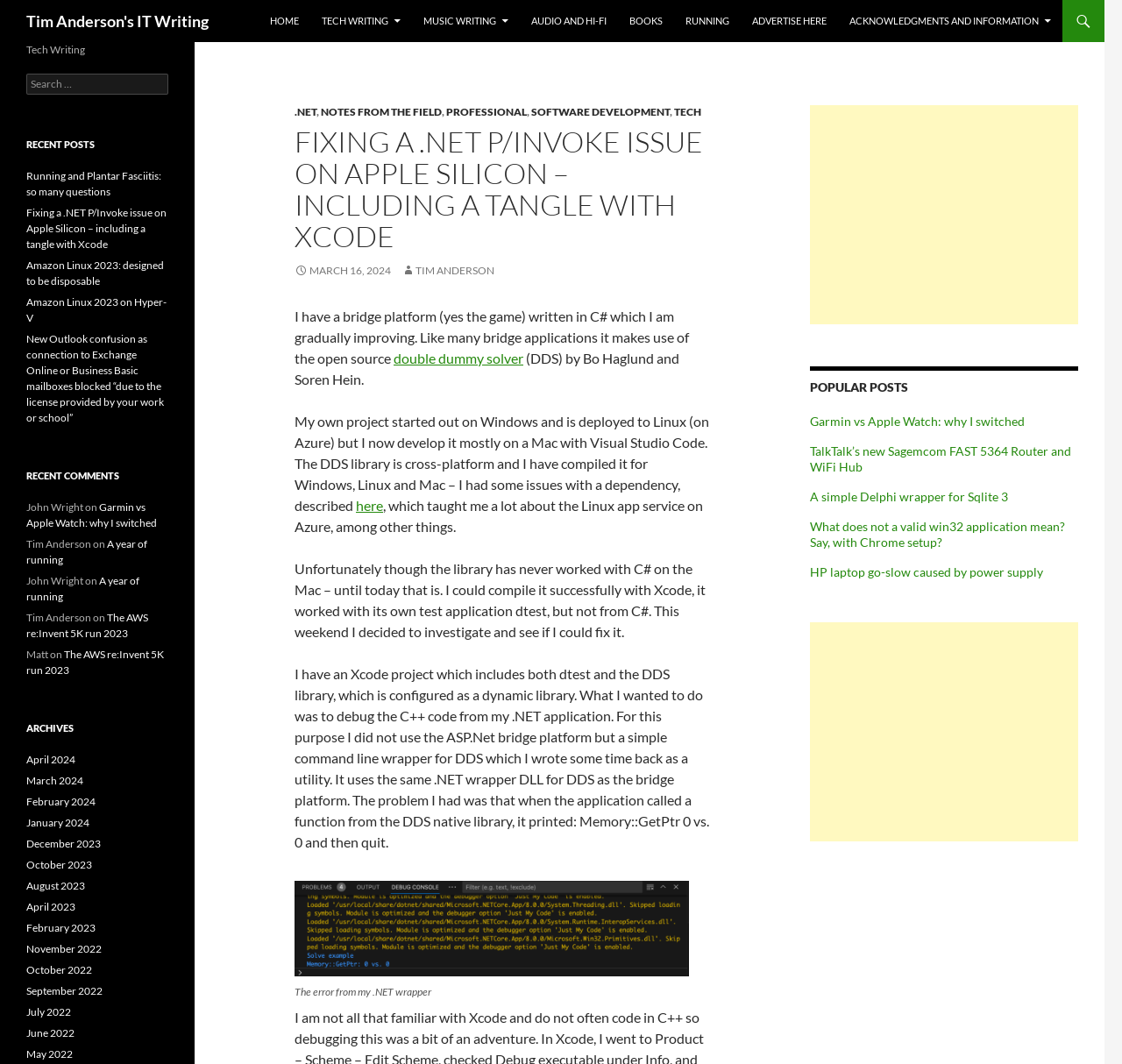Could you indicate the bounding box coordinates of the region to click in order to complete this instruction: "Click on the 'RUNNING' link".

[0.602, 0.0, 0.659, 0.04]